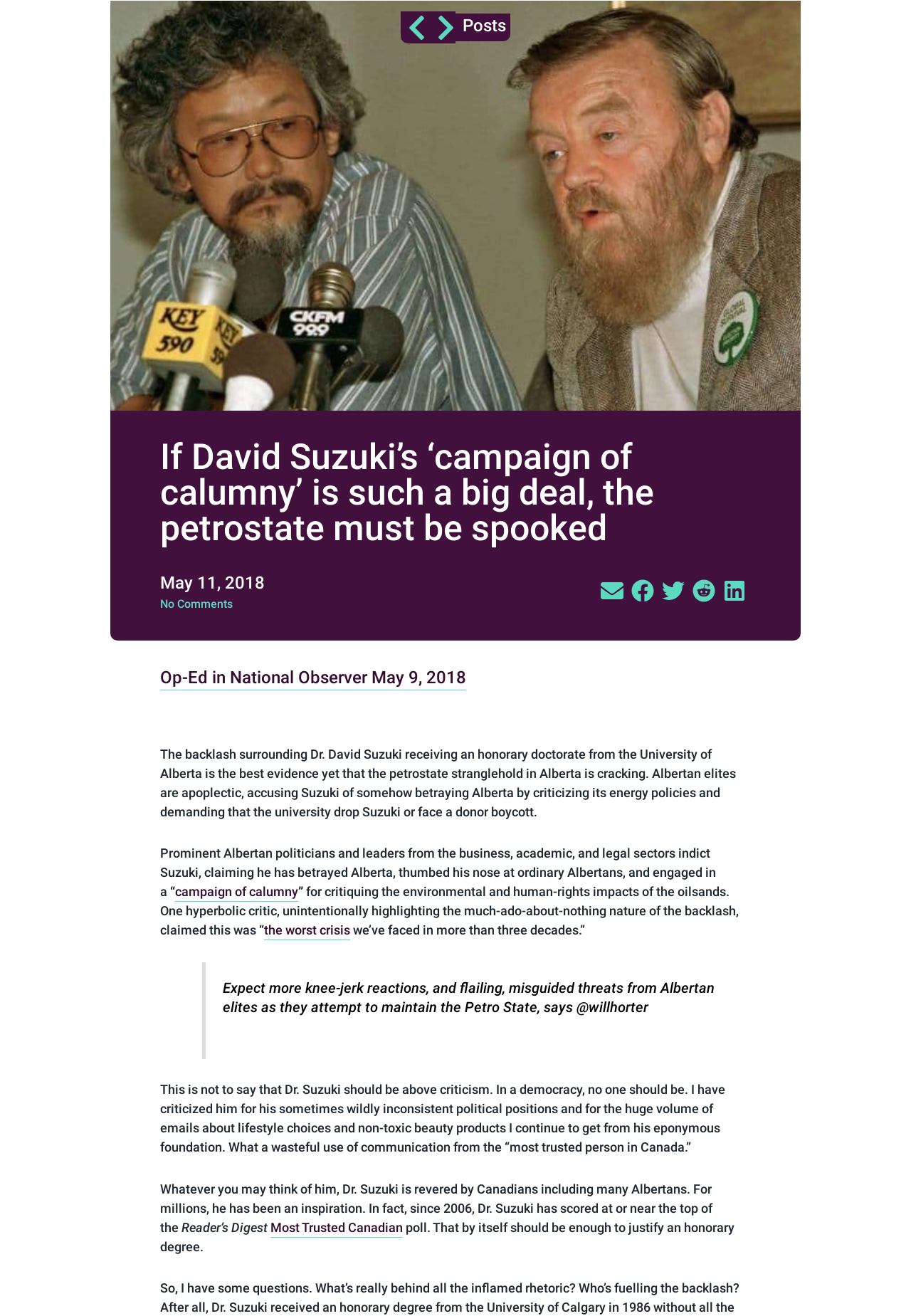What is the date of the post?
Look at the screenshot and respond with one word or a short phrase.

May 11, 2018